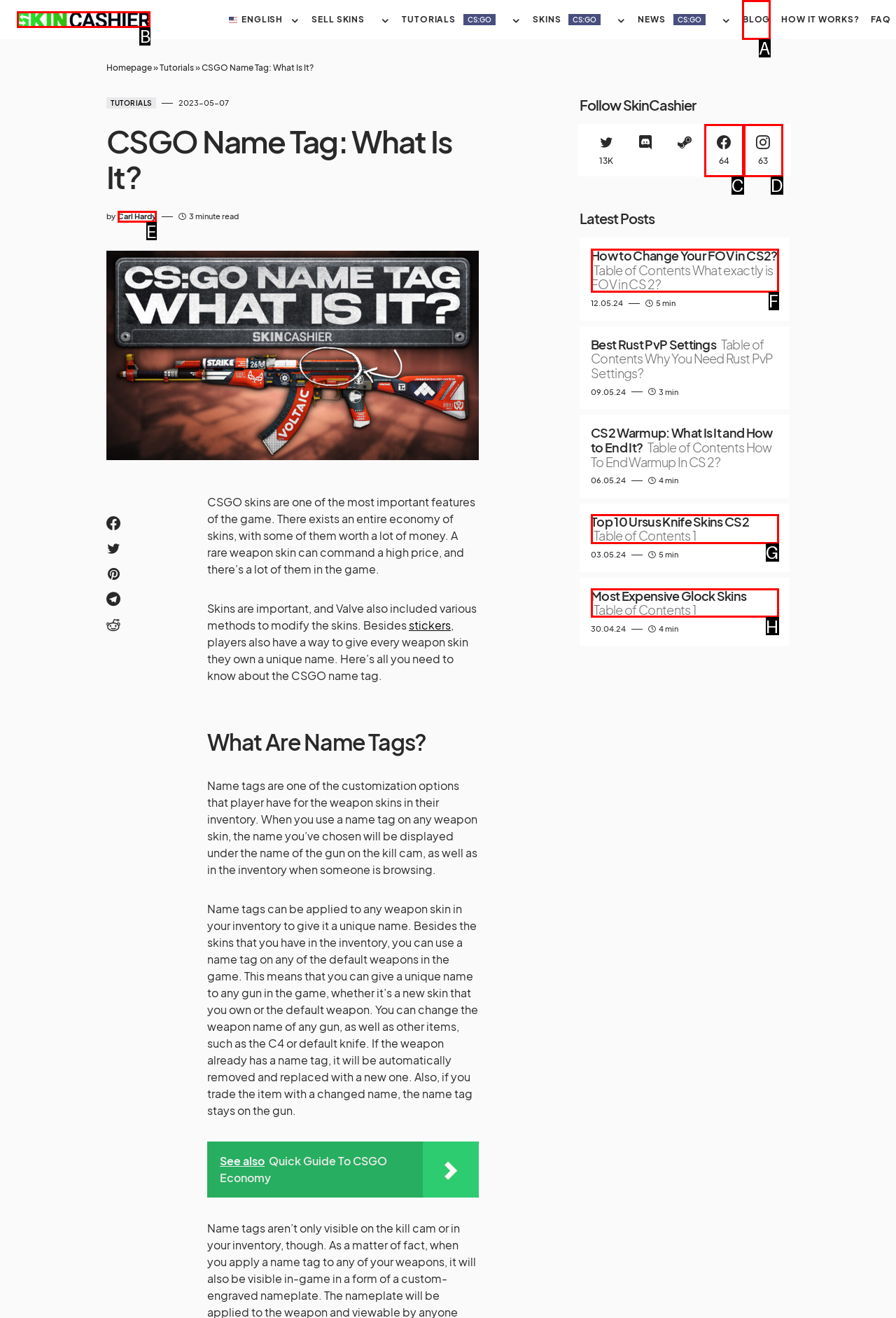Tell me which one HTML element best matches the description: 64
Answer with the option's letter from the given choices directly.

C